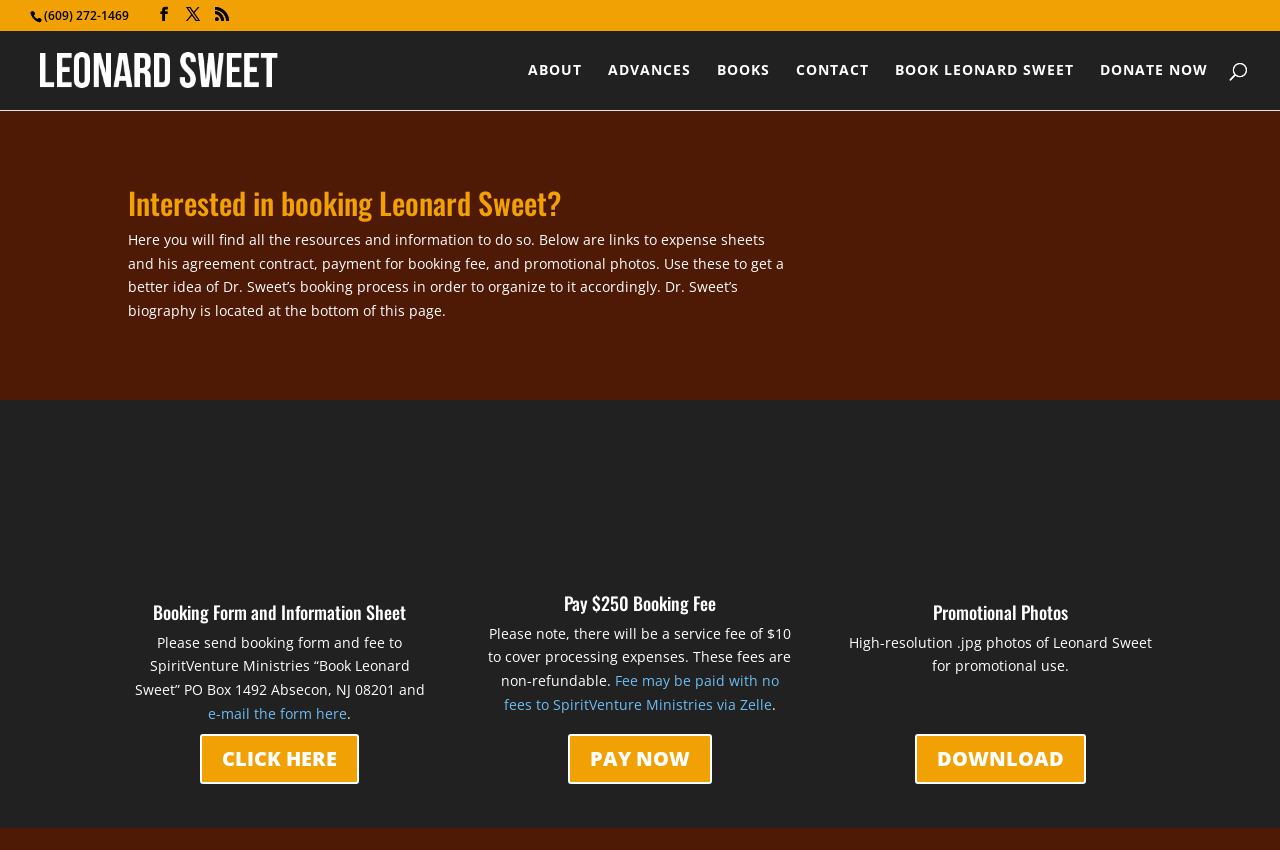Specify the bounding box coordinates for the region that must be clicked to perform the given instruction: "Book Leonard Sweet".

[0.699, 0.074, 0.839, 0.129]